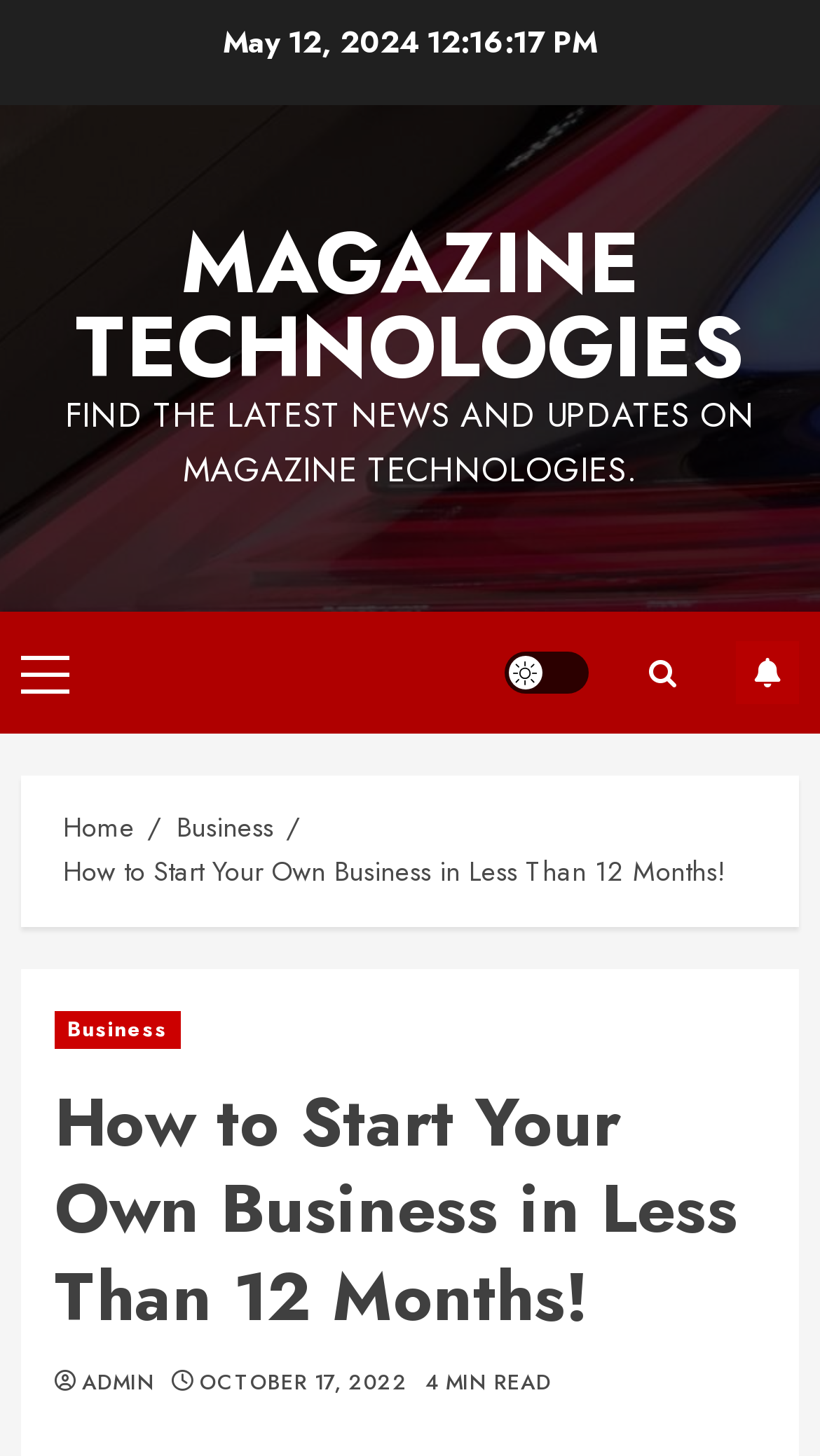Could you provide the bounding box coordinates for the portion of the screen to click to complete this instruction: "Subscribe by clicking the 'SUBSCRIBE' button"?

[0.897, 0.441, 0.974, 0.484]